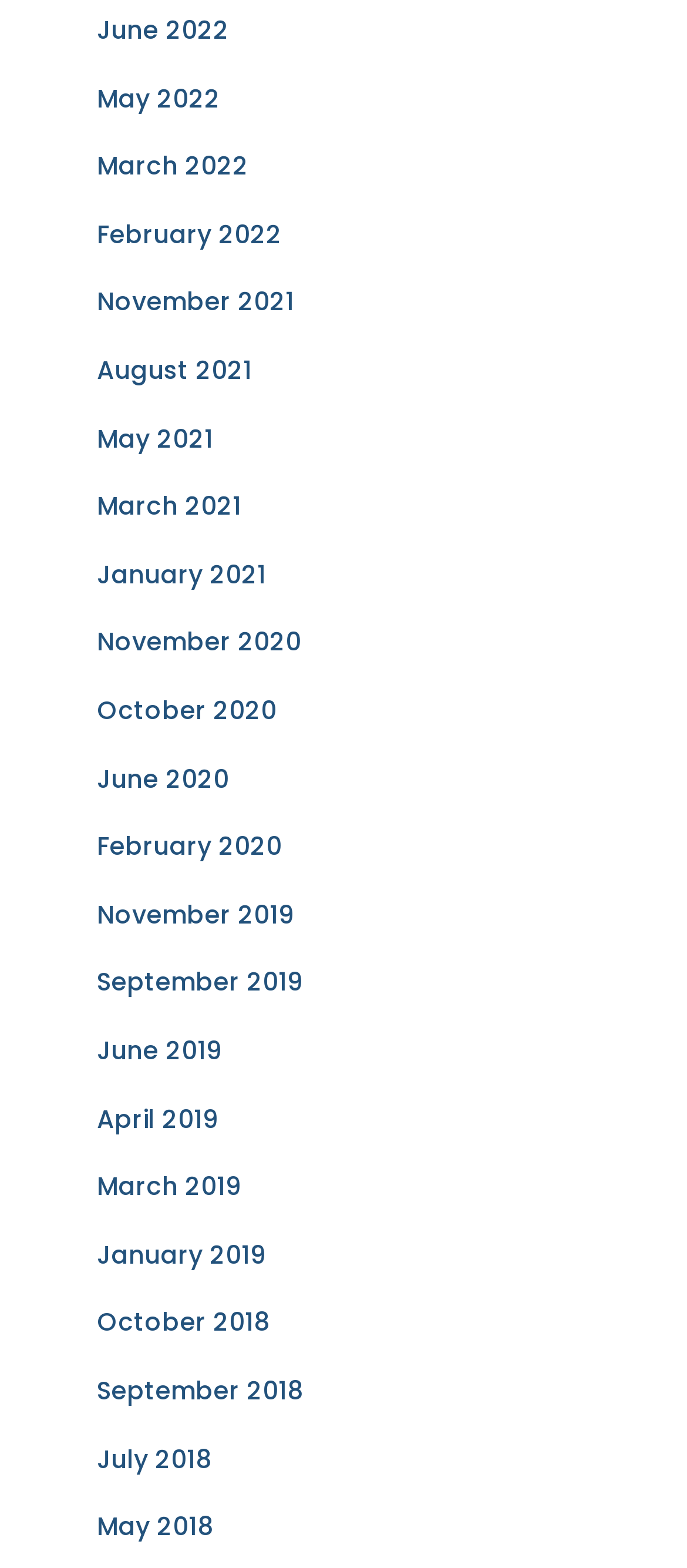Identify and provide the bounding box for the element described by: "February 2020".

[0.141, 0.528, 0.41, 0.551]